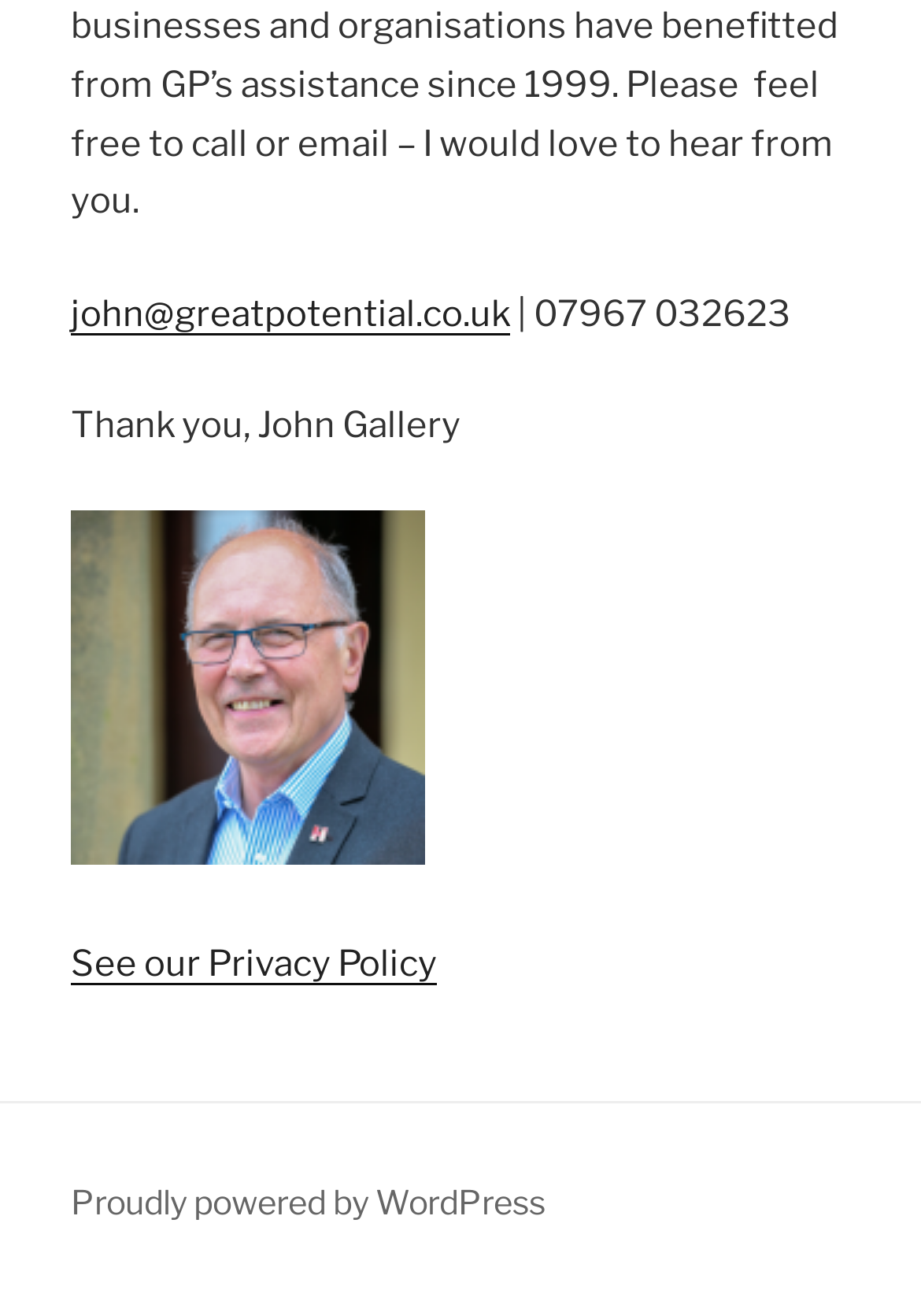Given the element description, predict the bounding box coordinates in the format (top-left x, top-left y, bottom-right x, bottom-right y). Make sure all values are between 0 and 1. Here is the element description: See our Privacy Policy

[0.077, 0.716, 0.474, 0.749]